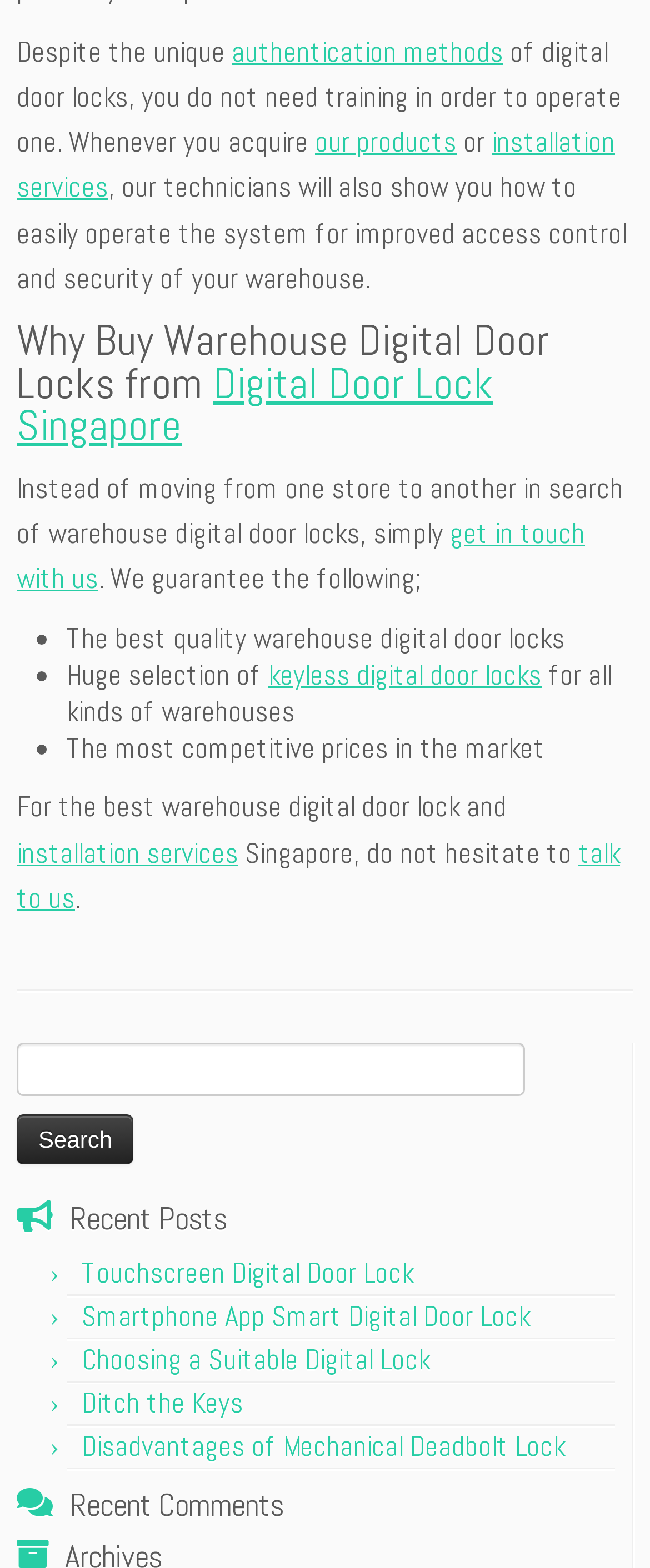Determine the bounding box coordinates for the clickable element required to fulfill the instruction: "Learn about 'installation services'". Provide the coordinates as four float numbers between 0 and 1, i.e., [left, top, right, bottom].

[0.026, 0.532, 0.367, 0.555]